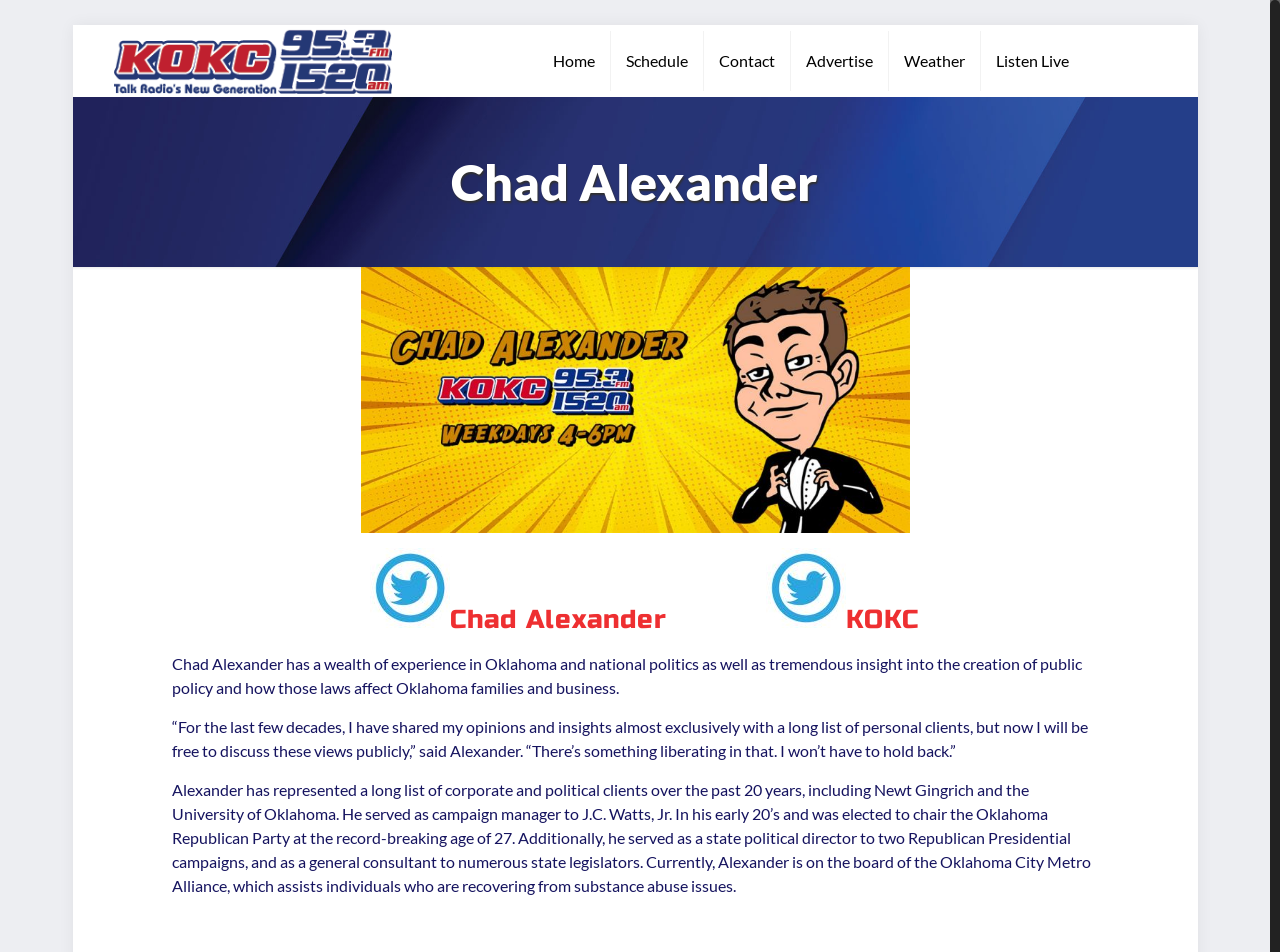Please specify the bounding box coordinates of the region to click in order to perform the following instruction: "Listen to the live broadcast".

[0.766, 0.026, 0.847, 0.102]